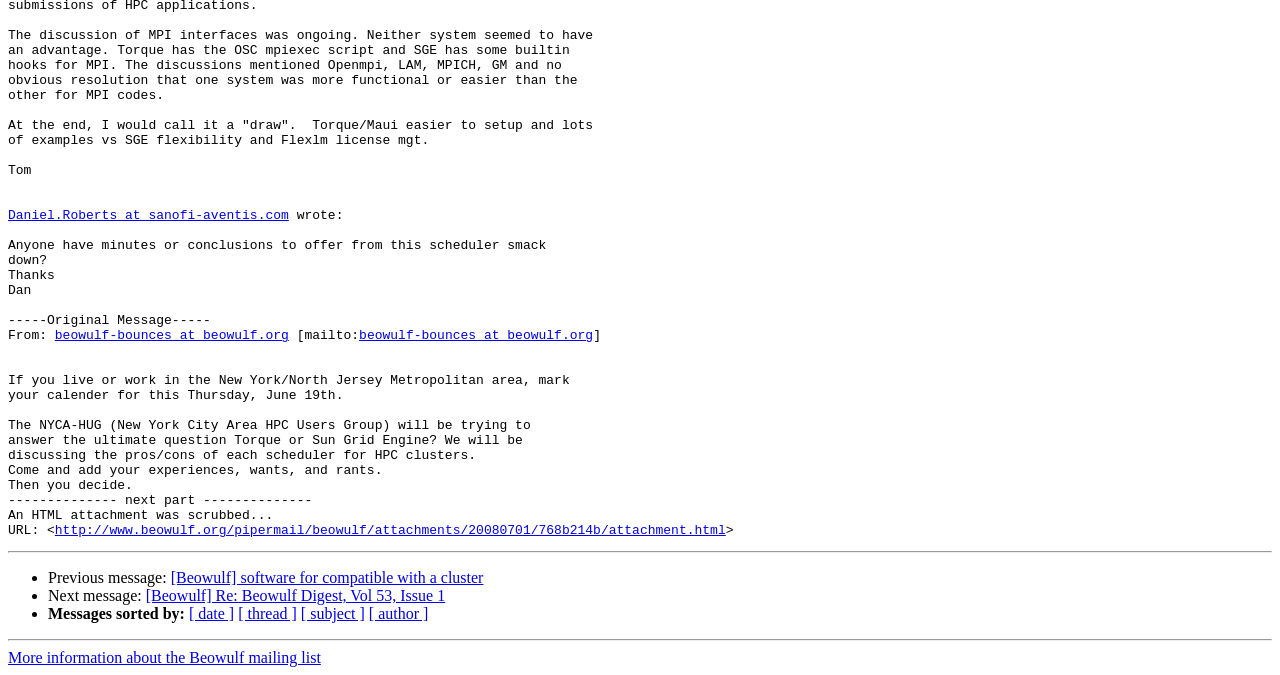Provide the bounding box coordinates of the HTML element described by the text: "beowulf-bounces at beowulf.org".

[0.043, 0.487, 0.226, 0.509]